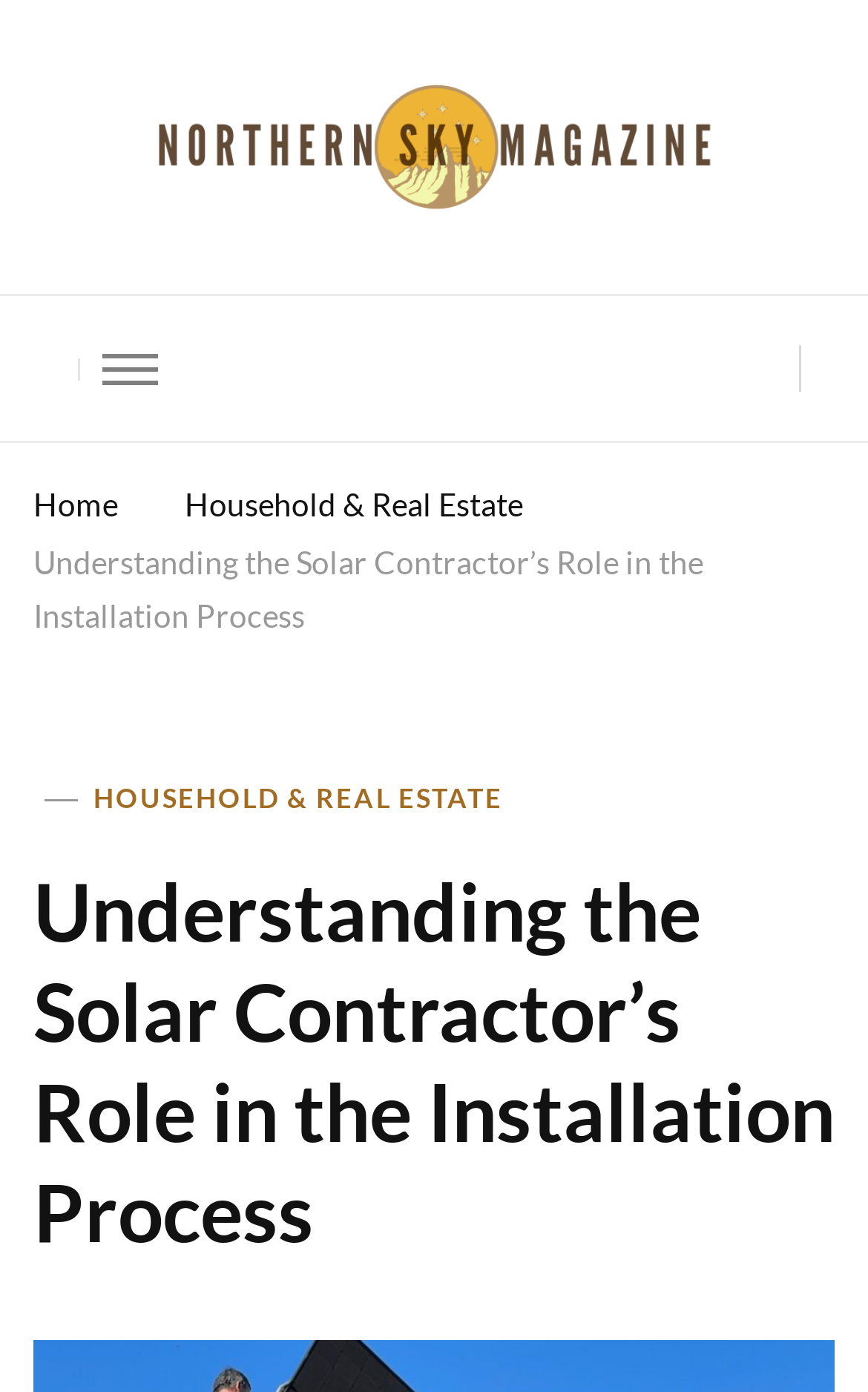Using the description "Household & Real Estate", locate and provide the bounding box of the UI element.

[0.213, 0.346, 0.603, 0.374]